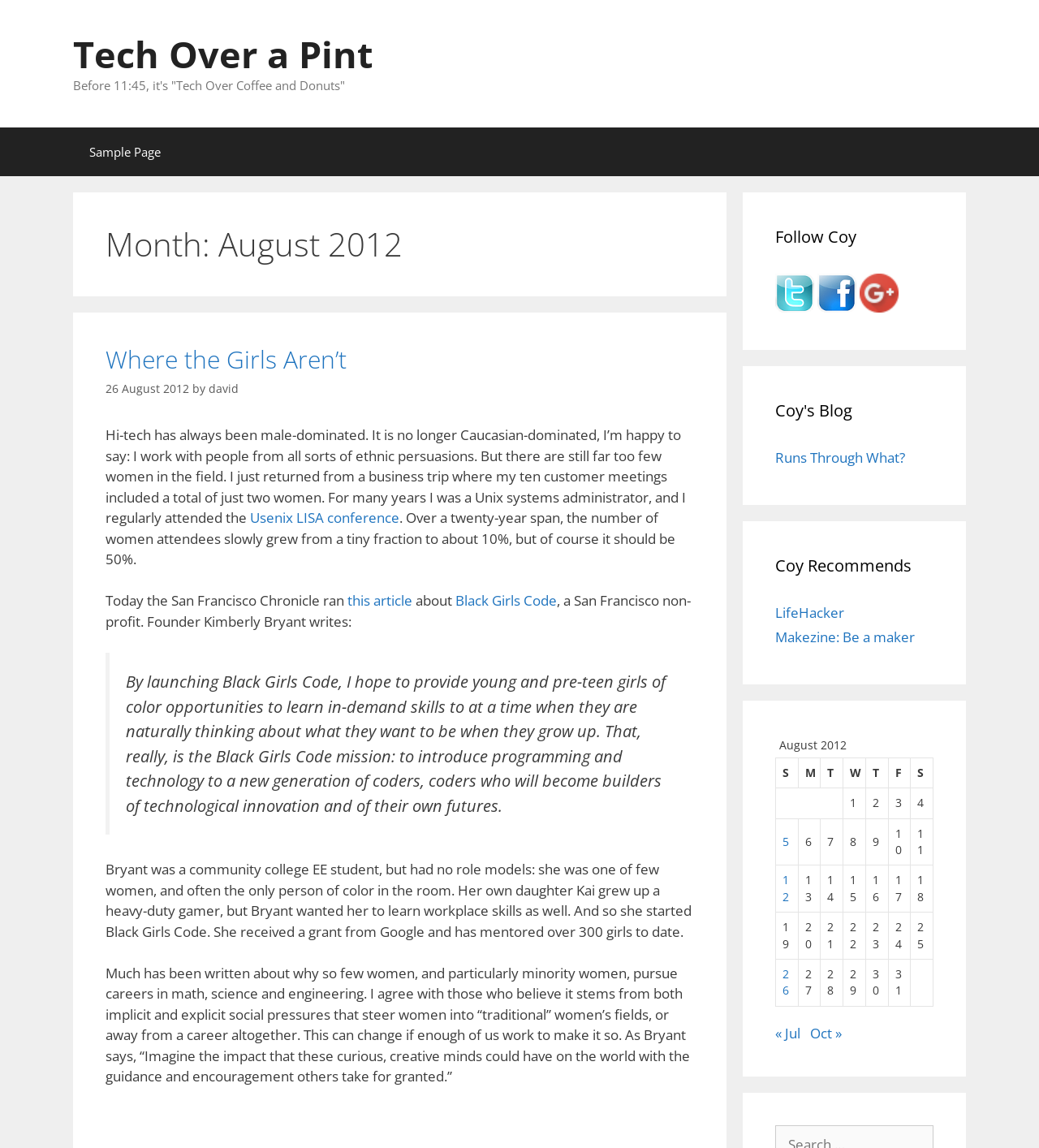What is the name of the author of the blog post?
Using the information from the image, provide a comprehensive answer to the question.

The author of the blog post is mentioned as 'david', which is linked to in the text and appears to be the author's name.